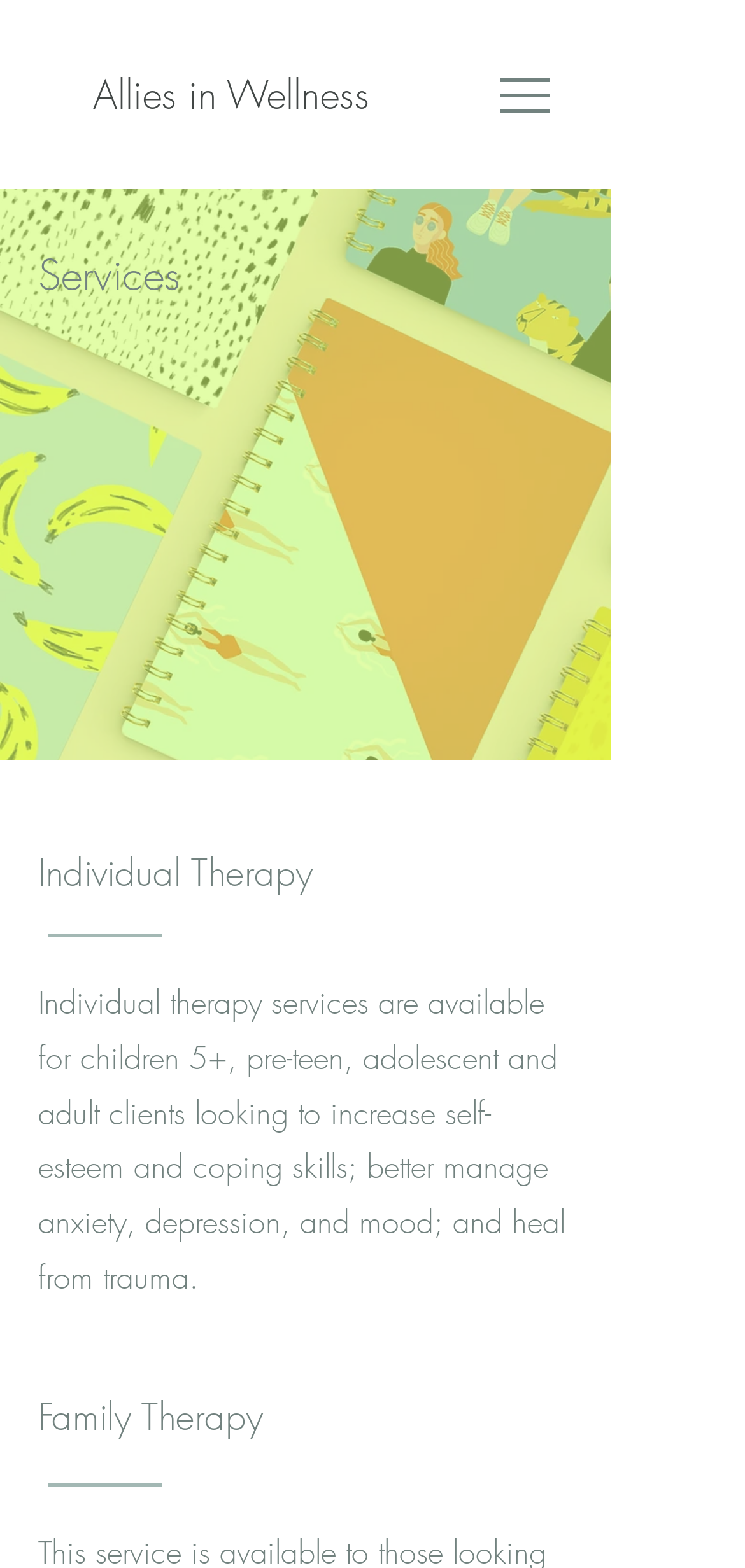Describe the webpage in detail, including text, images, and layout.

The webpage is about Allies in Wellness, a therapy service provider in Florida. At the top left, there is a link to the Allies in Wellness homepage. To the right of the link, there is a navigation menu labeled "Site" with a button that has a popup menu. The button is accompanied by a small image.

Below the navigation menu, there is a large image that takes up most of the width of the page, with a notebook theme. Above the image, there is a heading that reads "Services". 

Under the "Services" heading, there are two subheadings: "Individual Therapy" and "Family Therapy". The "Individual Therapy" section has a paragraph of text that describes the individual therapy services offered, including increasing self-esteem and coping skills, managing anxiety and depression, and healing from trauma. The "Family Therapy" section is located below the "Individual Therapy" section.

Overall, the webpage appears to be a service page for Allies in Wellness, providing information about the different types of therapy services they offer.